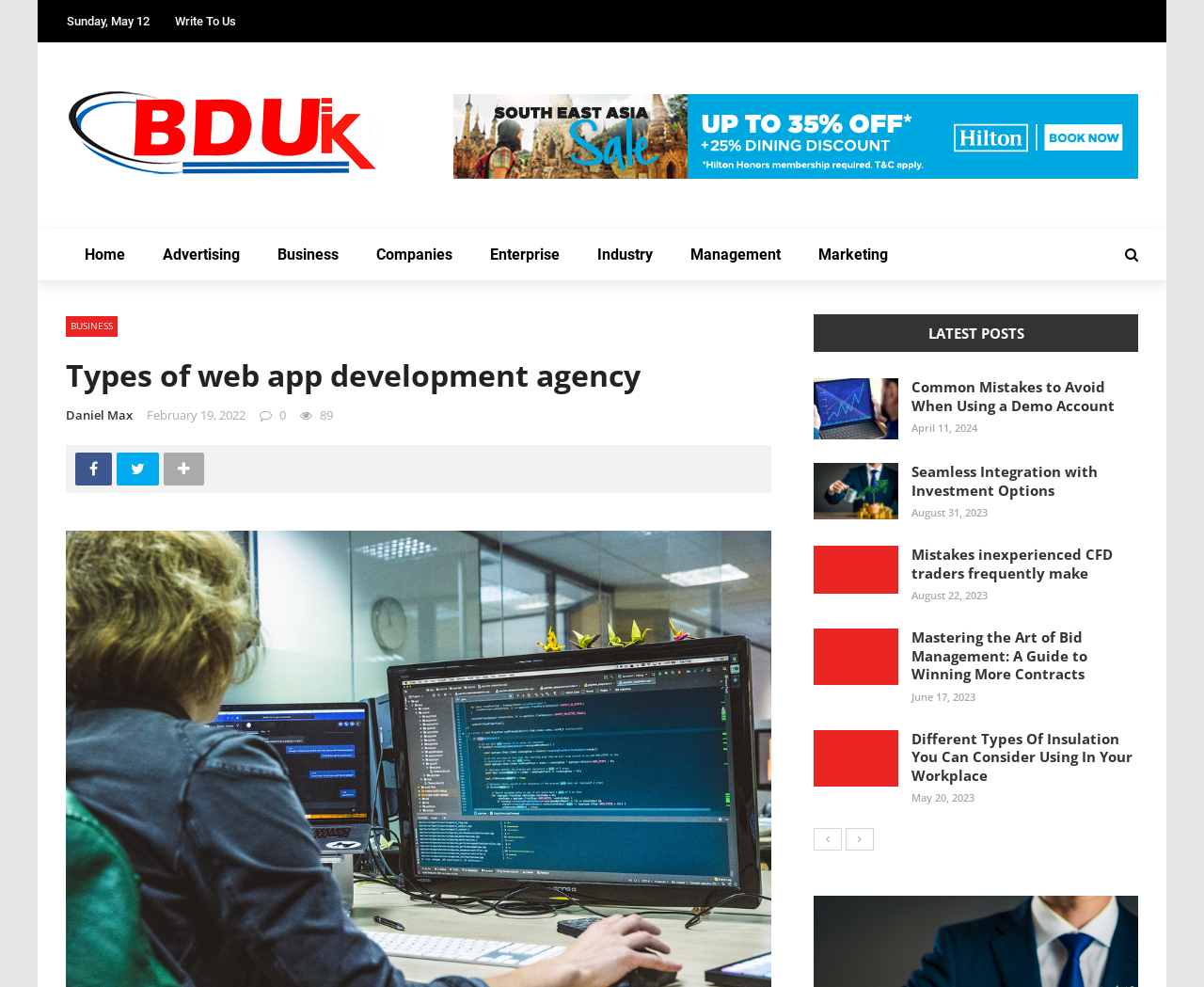How many social media links are there?
Please answer the question with as much detail and depth as you can.

I counted the social media links at the bottom of the webpage, and there are two links, one for Facebook and one for Twitter.